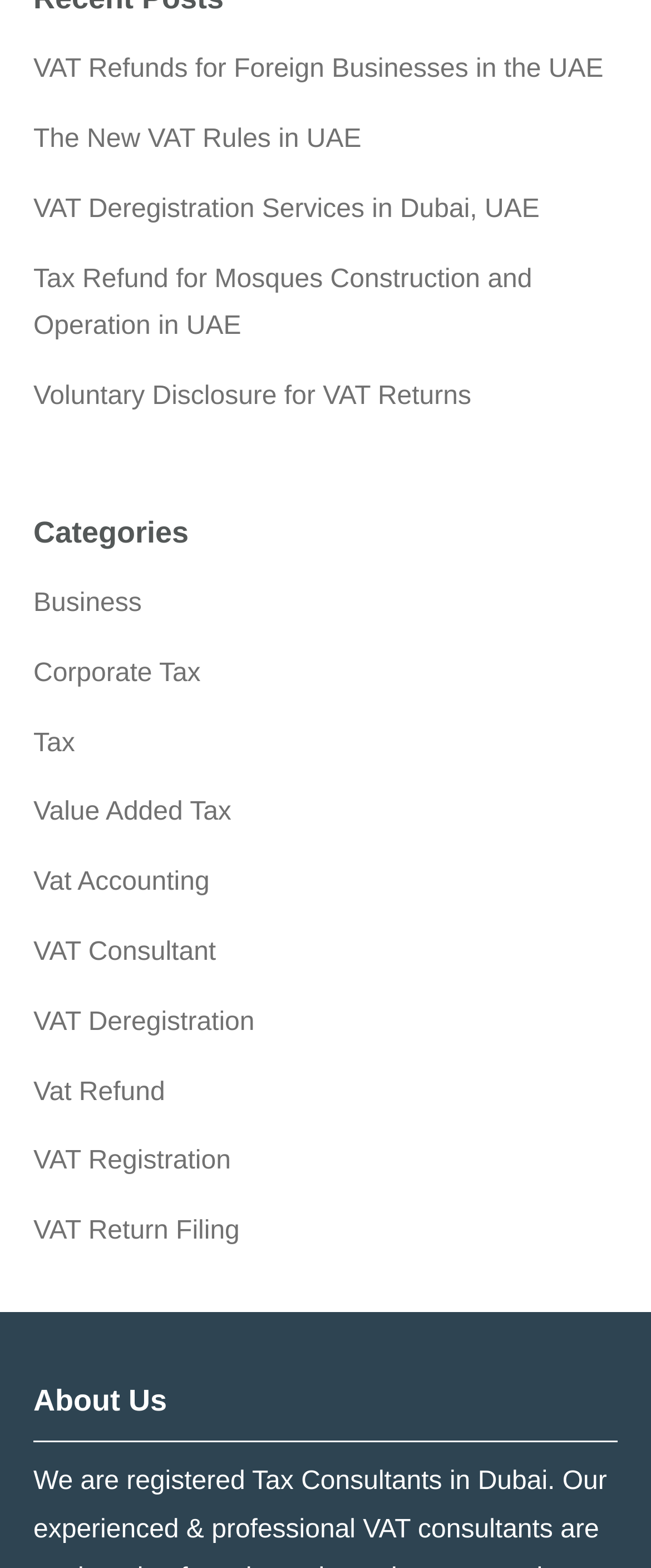Can you find the bounding box coordinates of the area I should click to execute the following instruction: "View Categories"?

[0.051, 0.326, 0.949, 0.355]